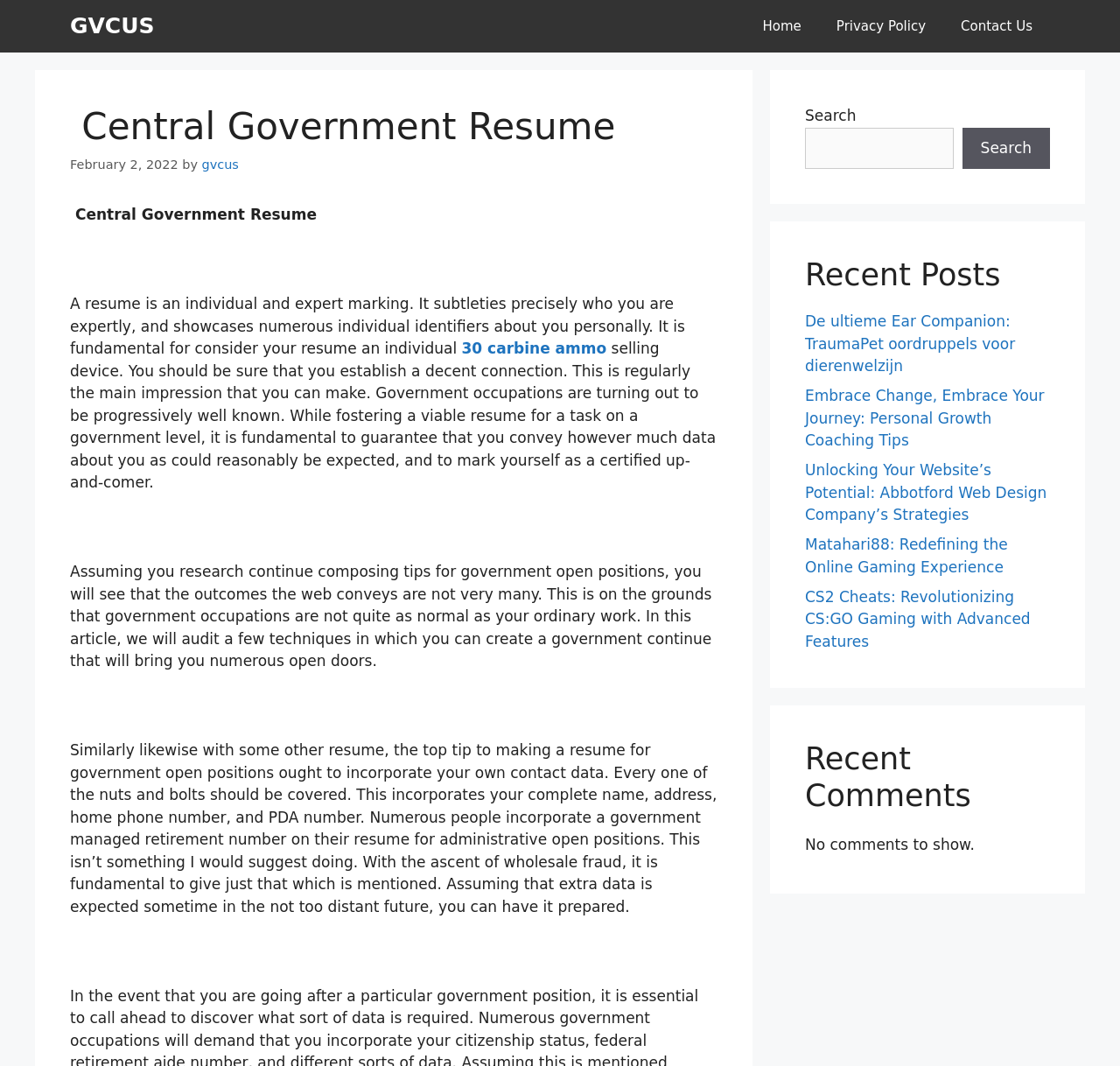Are there any comments on the latest article?
Please provide a comprehensive and detailed answer to the question.

The 'Recent Comments' section at the bottom of the webpage says 'No comments to show', which implies that there are no comments on the latest article.